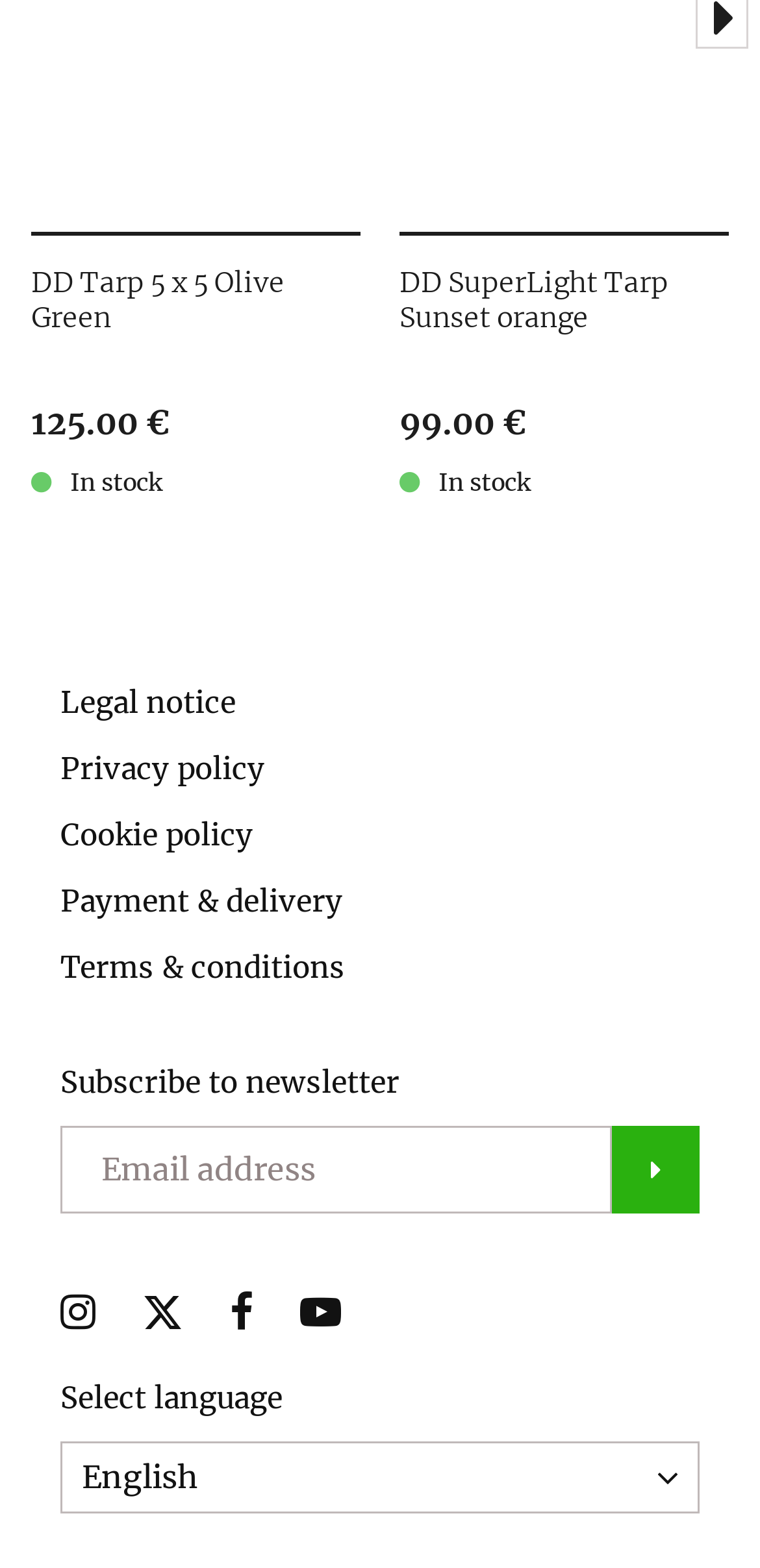How many social media links are available?
Answer the question with a single word or phrase, referring to the image.

4